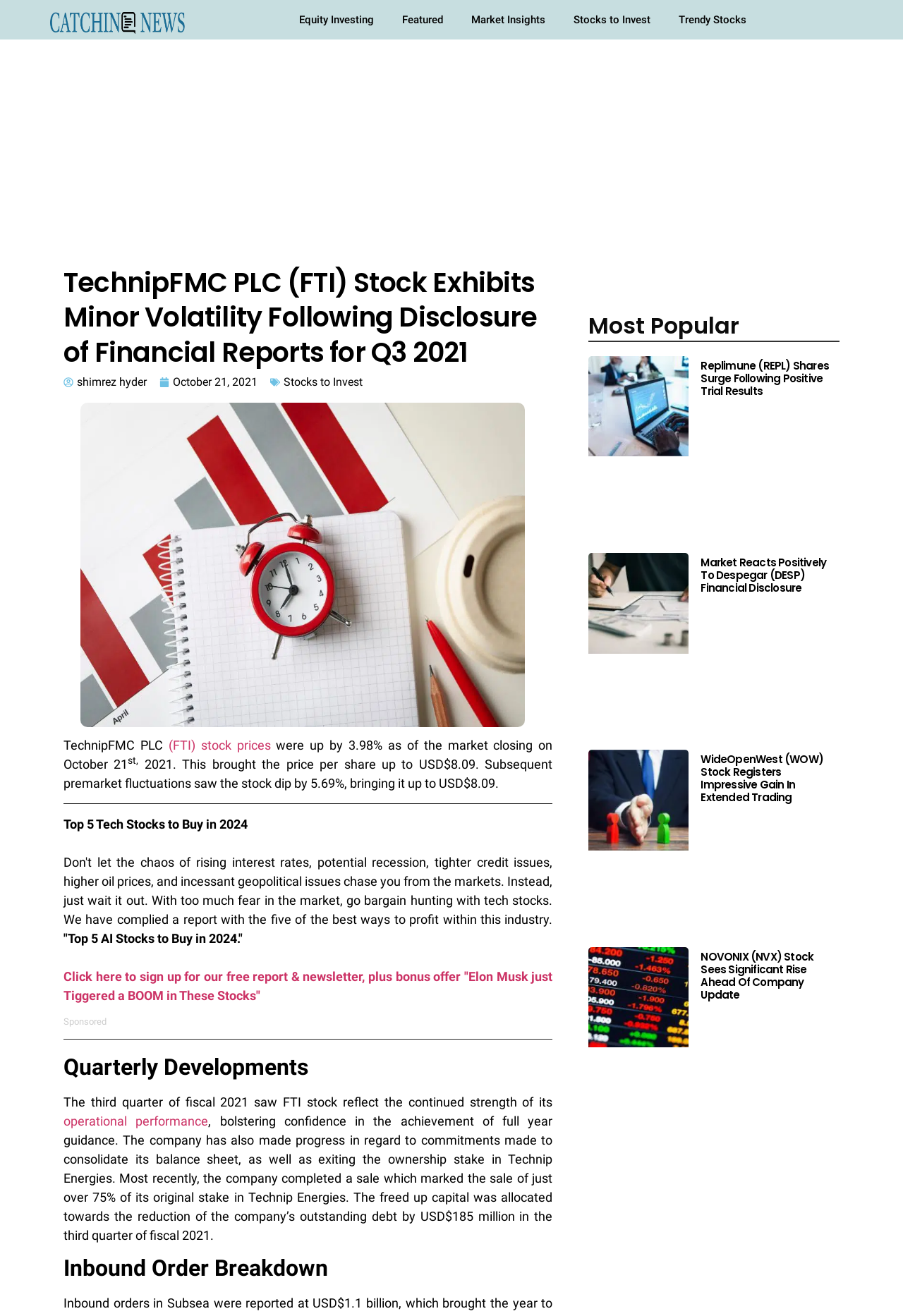Determine the bounding box for the UI element that matches this description: "Featured".

[0.429, 0.0, 0.506, 0.03]